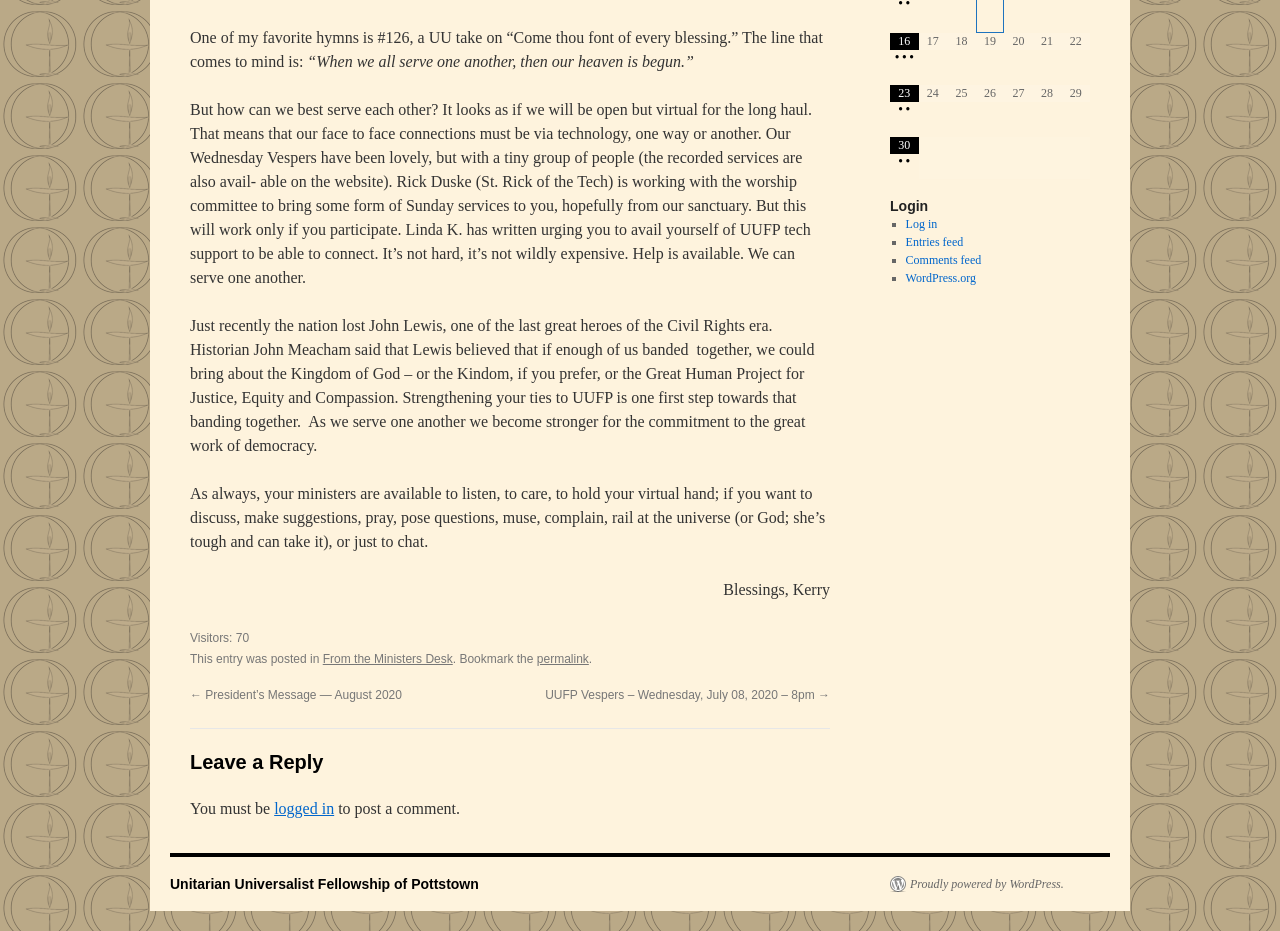Identify the bounding box of the UI element that matches this description: "From the Ministers Desk".

[0.252, 0.701, 0.354, 0.716]